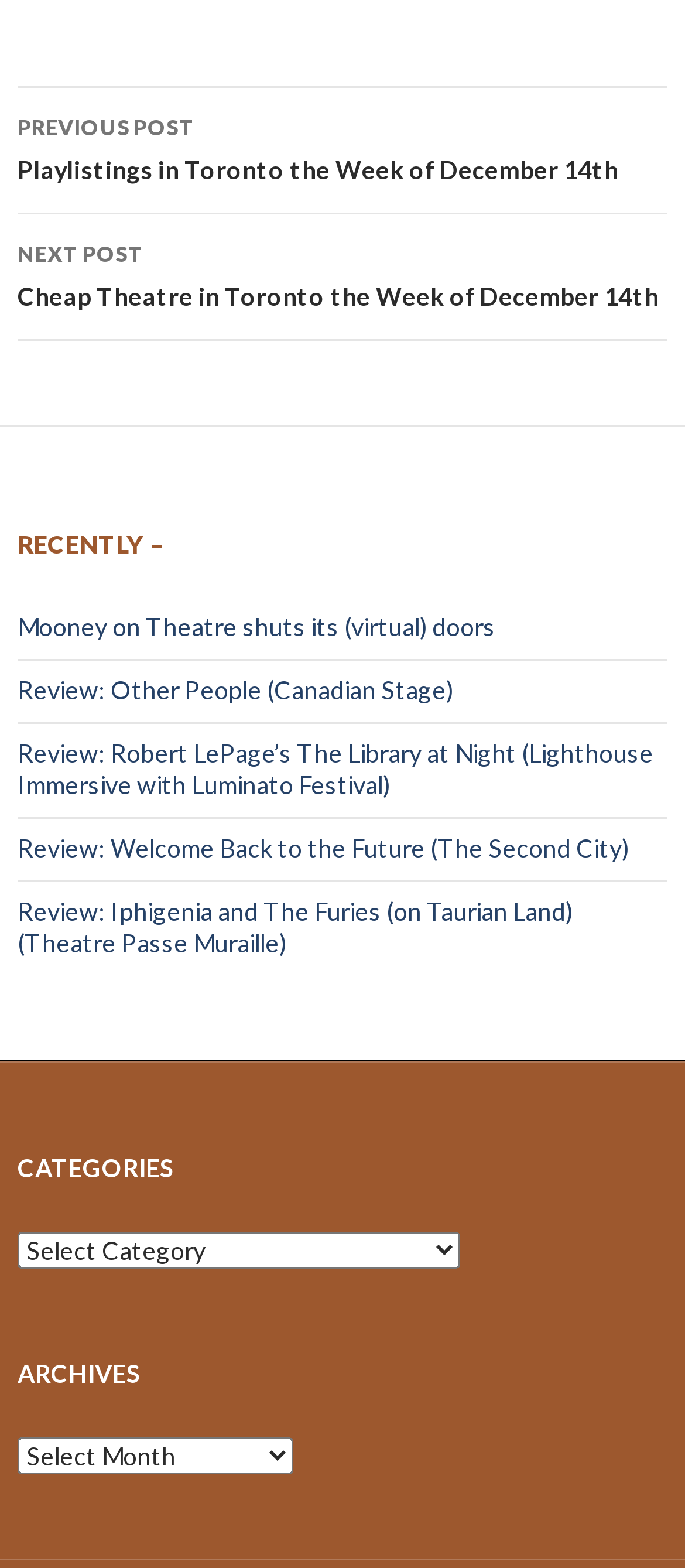Are there any archives available?
Examine the webpage screenshot and provide an in-depth answer to the question.

I found the answer by looking at the heading 'ARCHIVES' which is located at the bottom of the page, and the 'Archives' combobox below it, indicating that there are archives available.